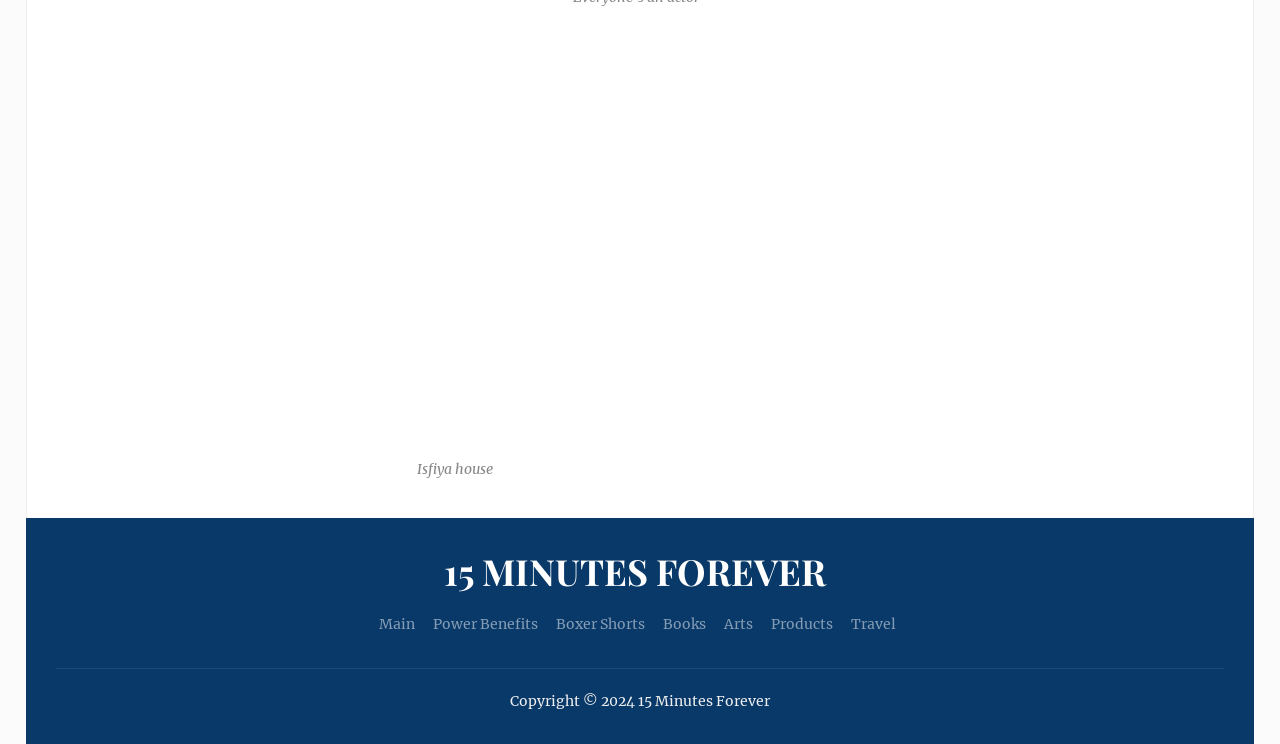Given the following UI element description: "parent_node: BY title="Andra Bank"", find the bounding box coordinates in the webpage screenshot.

None